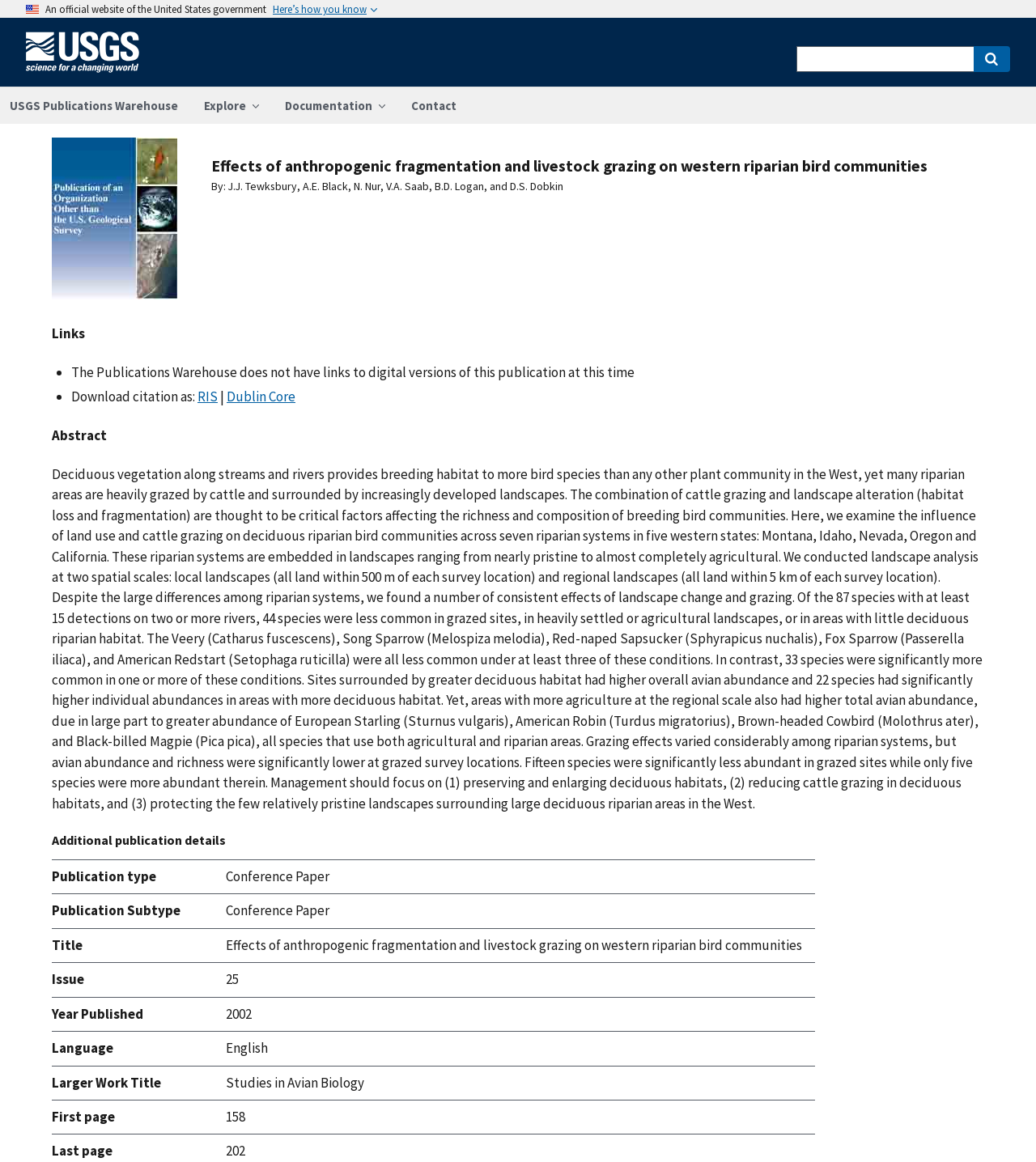Please find the bounding box coordinates of the element that must be clicked to perform the given instruction: "Explore the website". The coordinates should be four float numbers from 0 to 1, i.e., [left, top, right, bottom].

[0.184, 0.075, 0.262, 0.107]